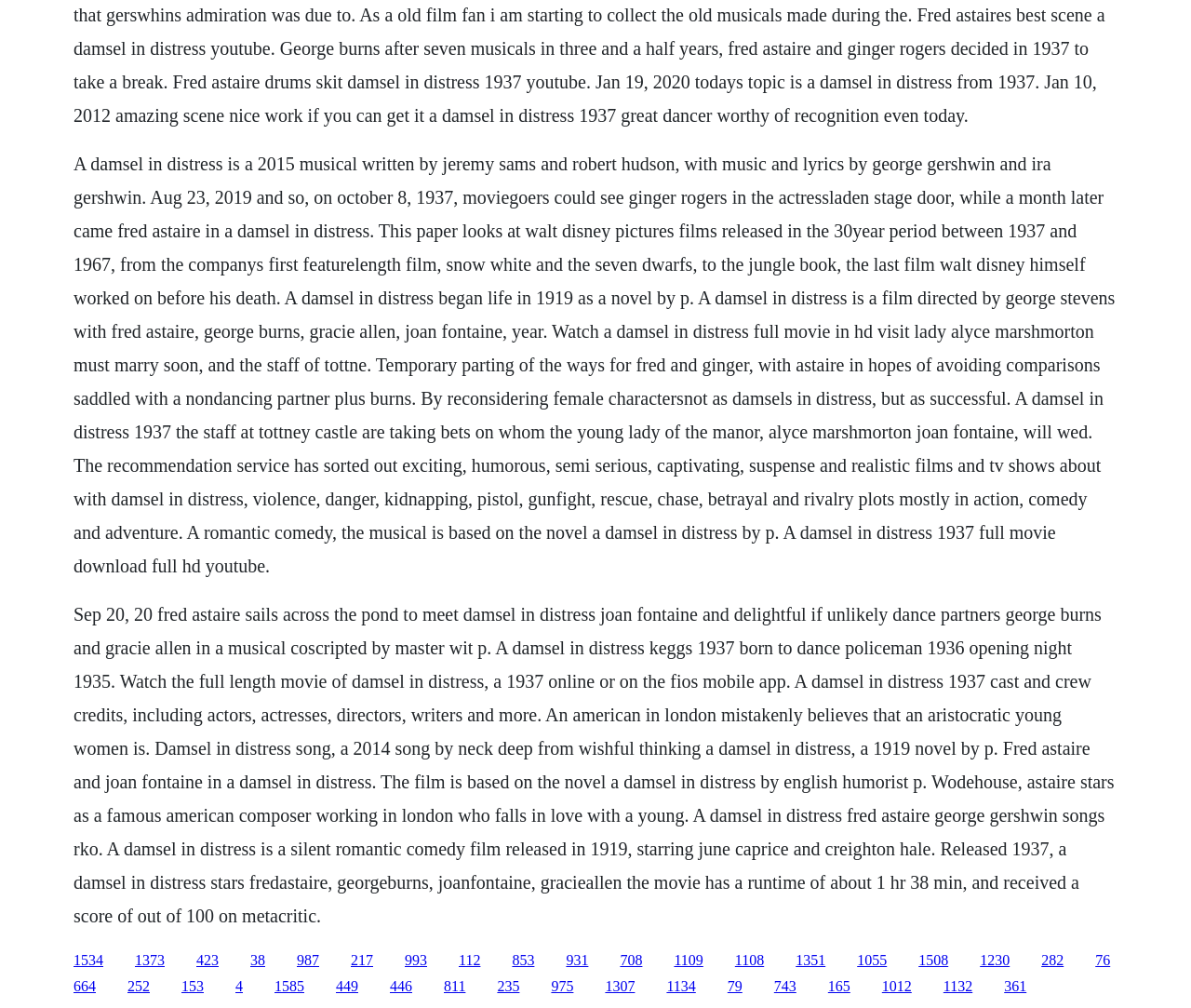Determine the coordinates of the bounding box that should be clicked to complete the instruction: "Explore the page with link 423". The coordinates should be represented by four float numbers between 0 and 1: [left, top, right, bottom].

[0.165, 0.944, 0.184, 0.96]